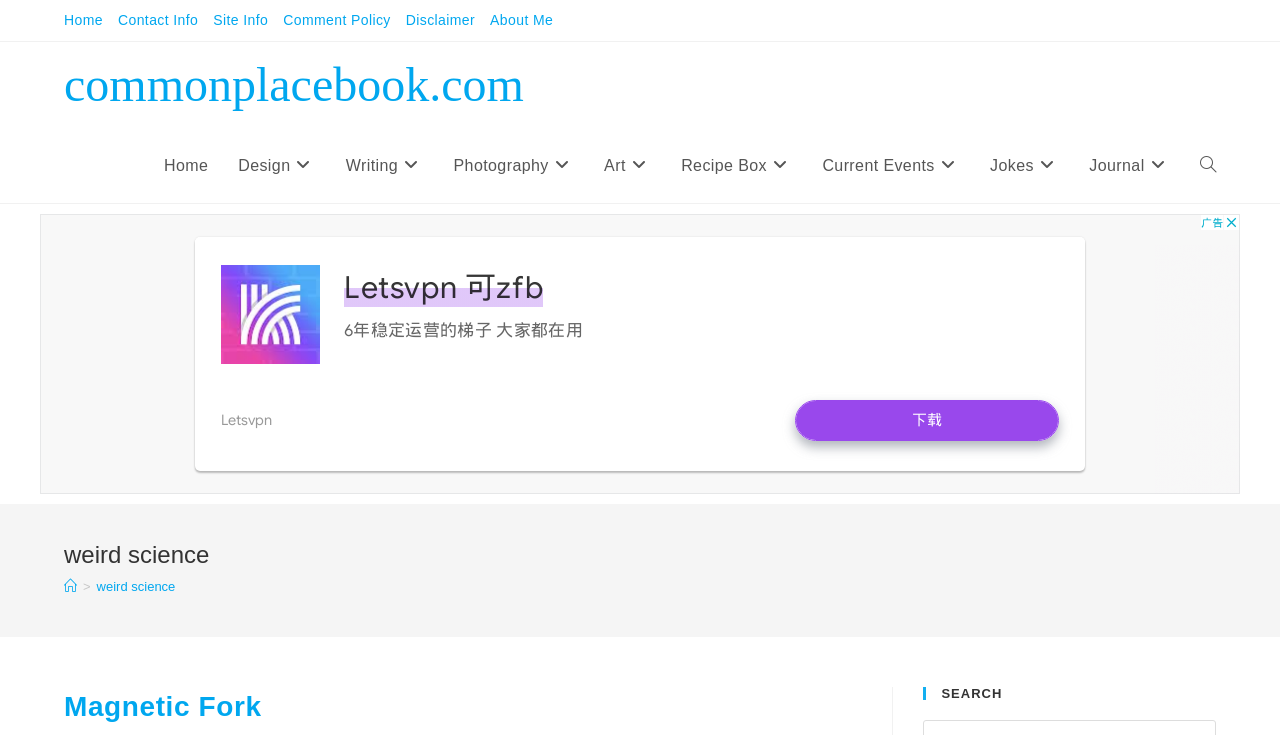Is there a search function on the webpage?
Answer briefly with a single word or phrase based on the image.

Yes